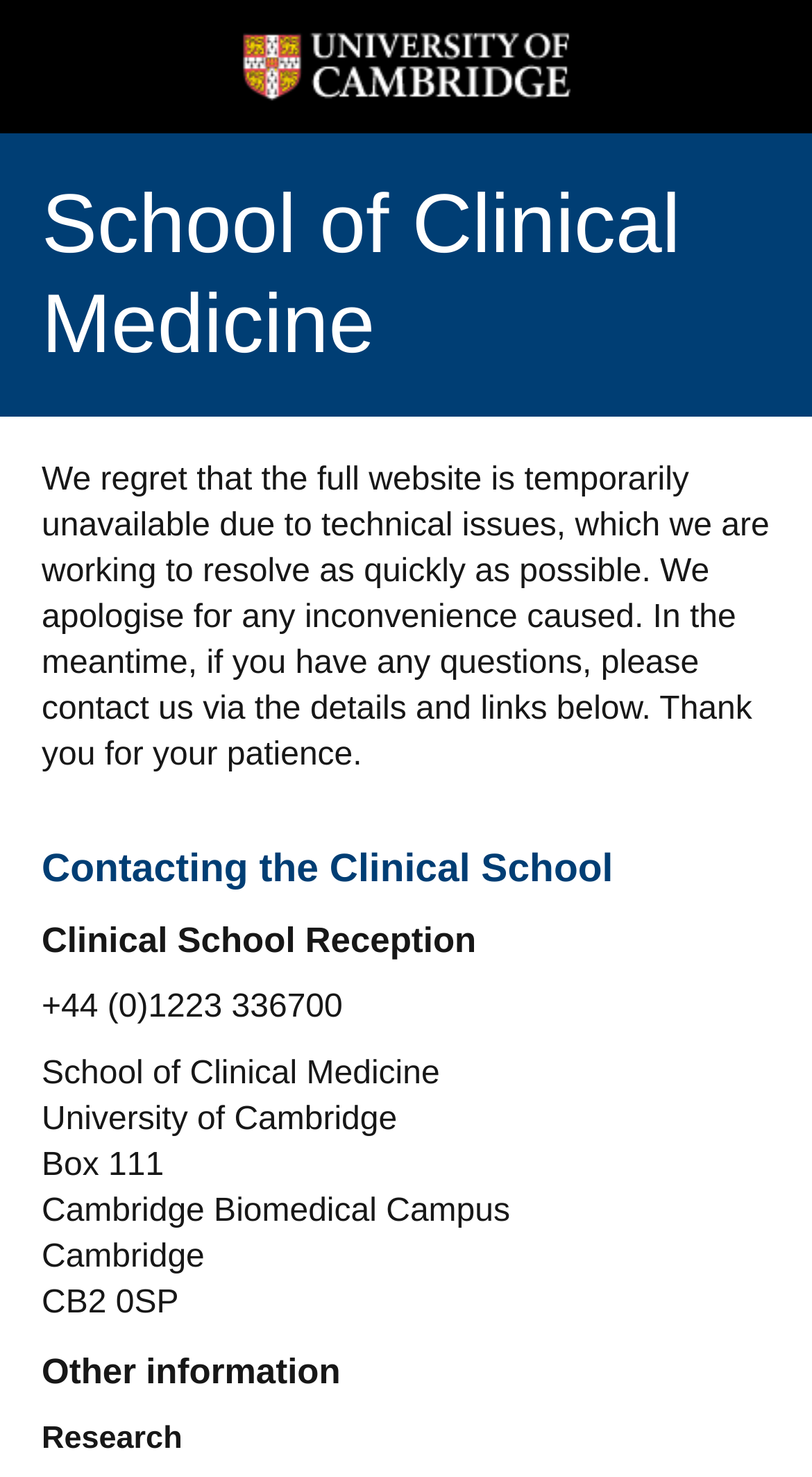Respond to the question with just a single word or phrase: 
What is the postcode of the Cambridge Biomedical Campus?

CB2 0SP